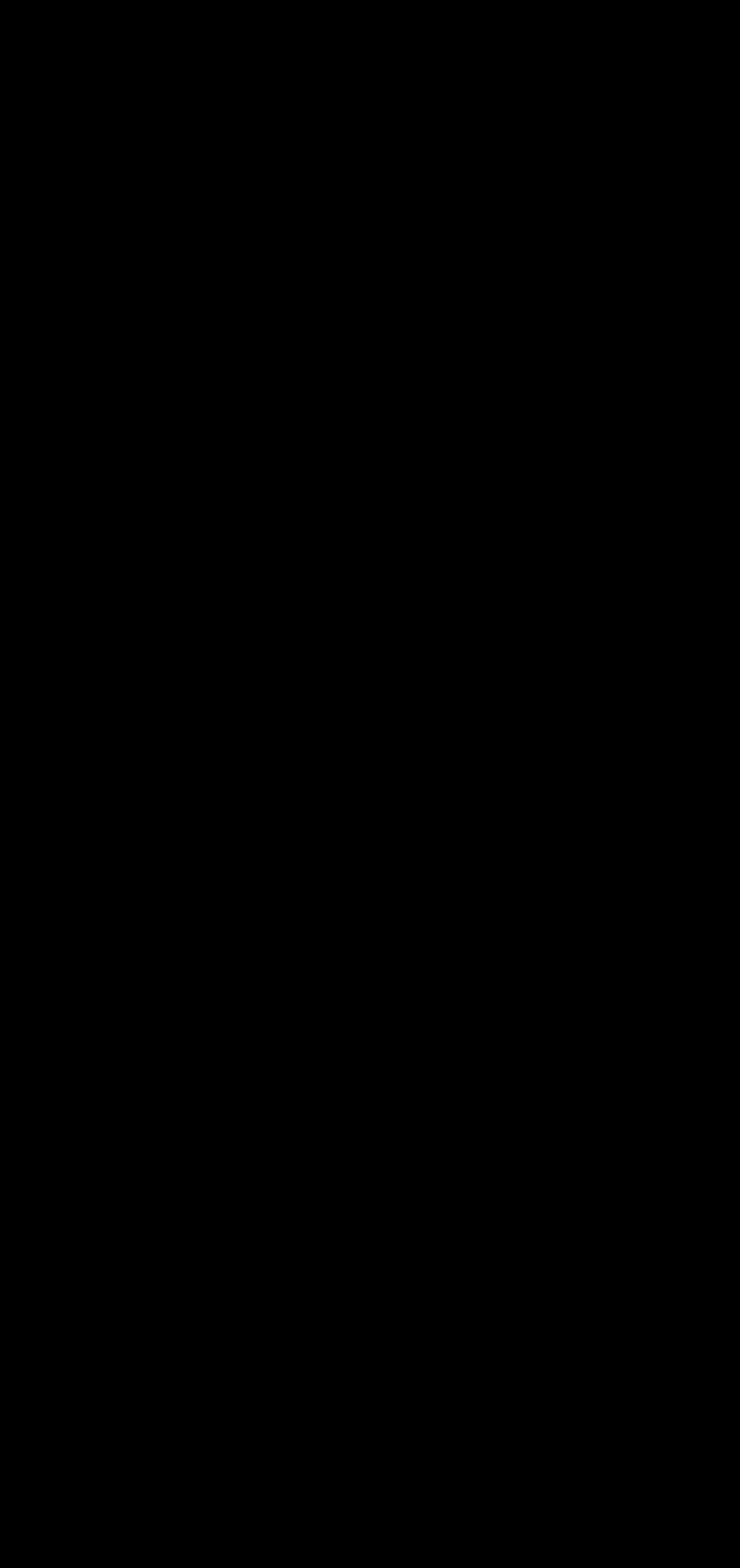What is the address of The Honeycomb Farm?
Look at the image and answer the question using a single word or phrase.

844 Us Route 2 Wilton 04294